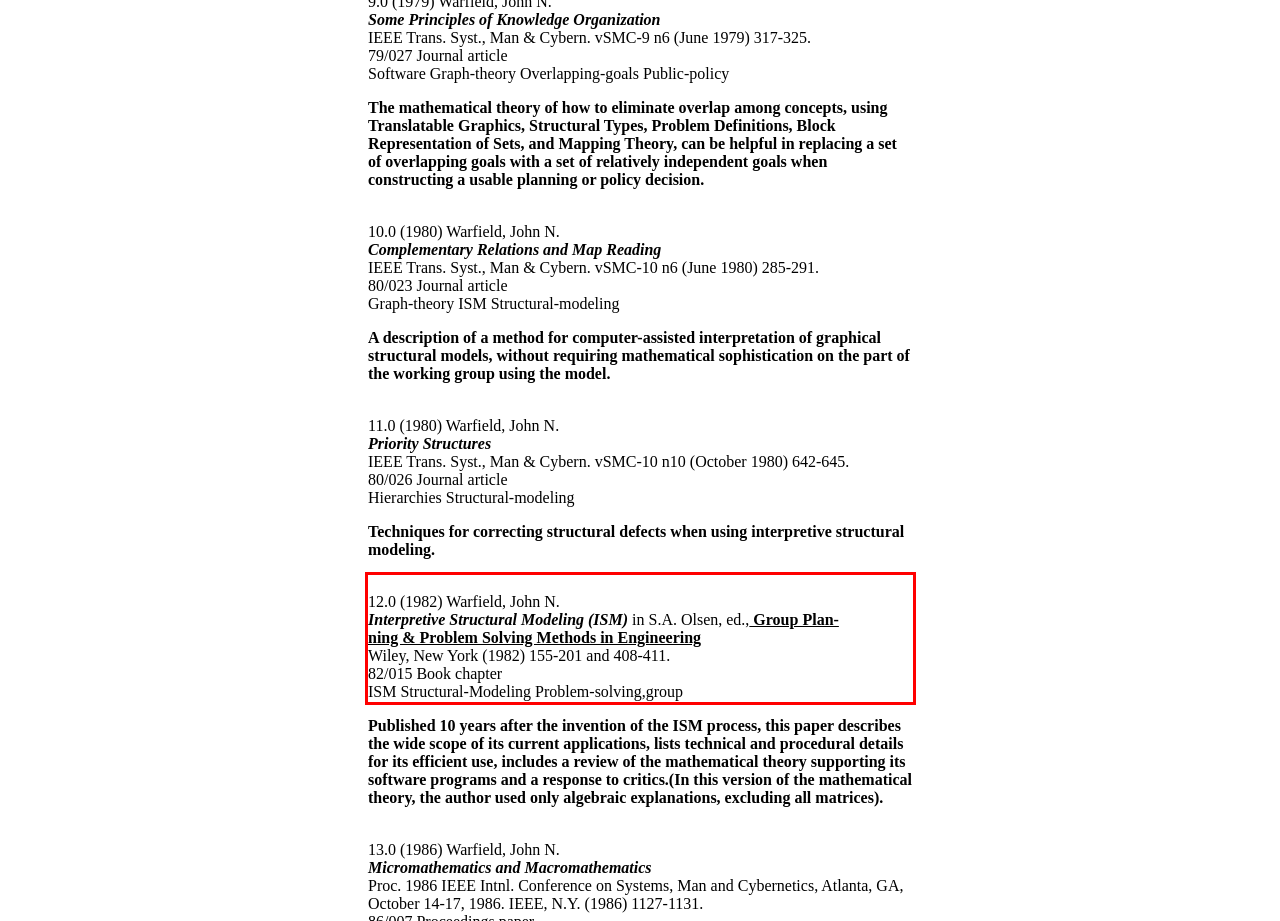You are looking at a screenshot of a webpage with a red rectangle bounding box. Use OCR to identify and extract the text content found inside this red bounding box.

12.0 (1982) Warfield, John N. Interpretive Structural Modeling (ISM) in S.A. Olsen, ed., Group Plan- ning & Problem Solving Methods in Engineering Wiley, New York (1982) 155-201 and 408-411. 82/015 Book chapter ISM Structural-Modeling Problem-solving,group